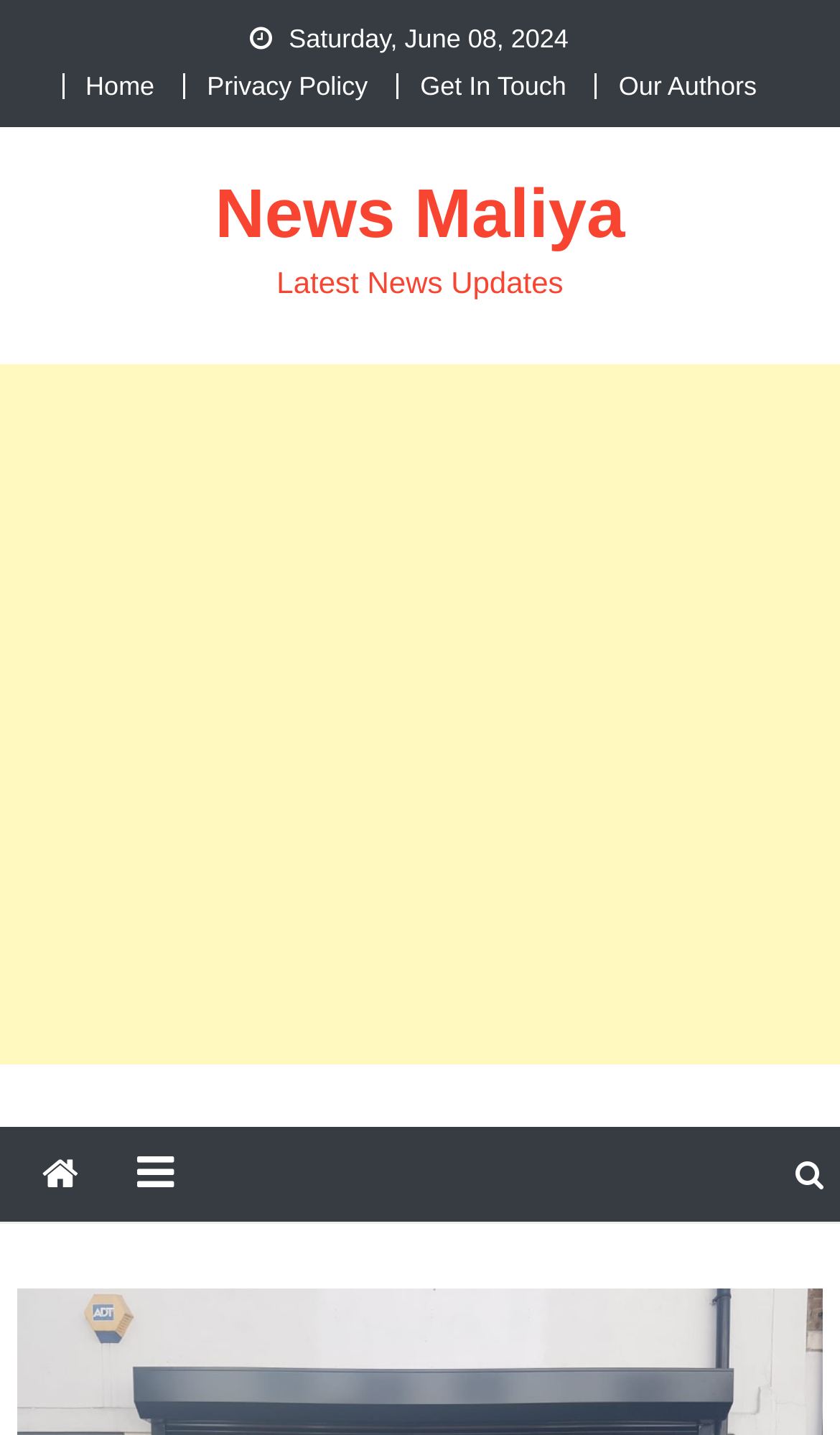Create an in-depth description of the webpage, covering main sections.

The webpage appears to be a business website, specifically for Signature Shopfitter, which offers security solutions such as shutters and grilles. 

At the top of the page, there is a date displayed, "Saturday, June 08, 2024", which is centered horizontally. Below the date, there is a navigation menu with four links: "Home", "Privacy Policy", "Get In Touch", and "Our Authors", which are evenly spaced and aligned horizontally. 

Further down, there is a prominent link "News Maliya" that takes up a significant portion of the page width. Above this link, there is a heading "Latest News Updates". 

The main content area of the page is occupied by an iframe, which is likely an advertisement. This iframe spans the full width of the page and takes up a significant portion of the page height.

At the bottom of the page, there are three social media links, represented by icons, aligned horizontally and centered. The icons are for Facebook, Twitter, and an unknown platform, from left to right respectively.